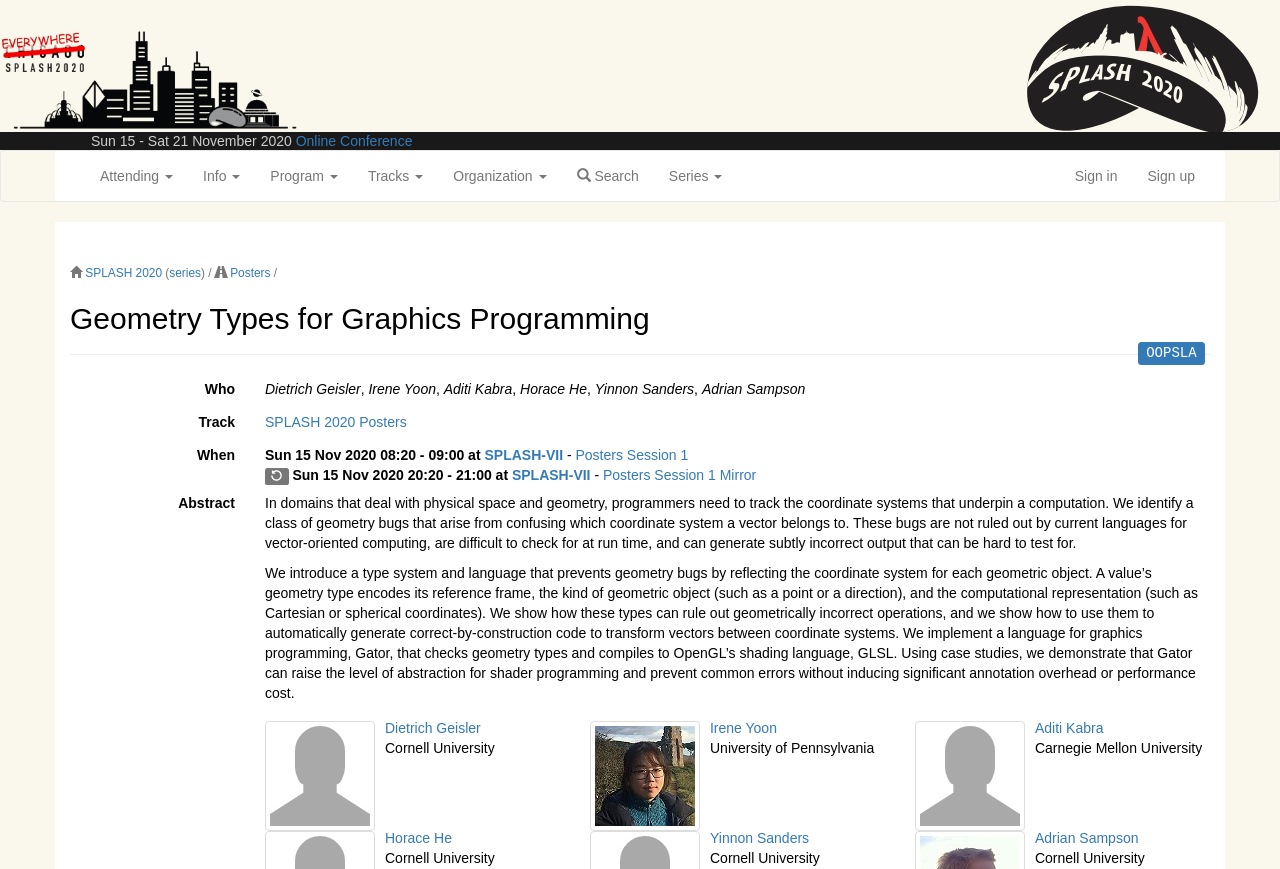Using the provided element description: "SPLASH 2020", identify the bounding box coordinates. The coordinates should be four floats between 0 and 1 in the order [left, top, right, bottom].

[0.067, 0.306, 0.127, 0.322]